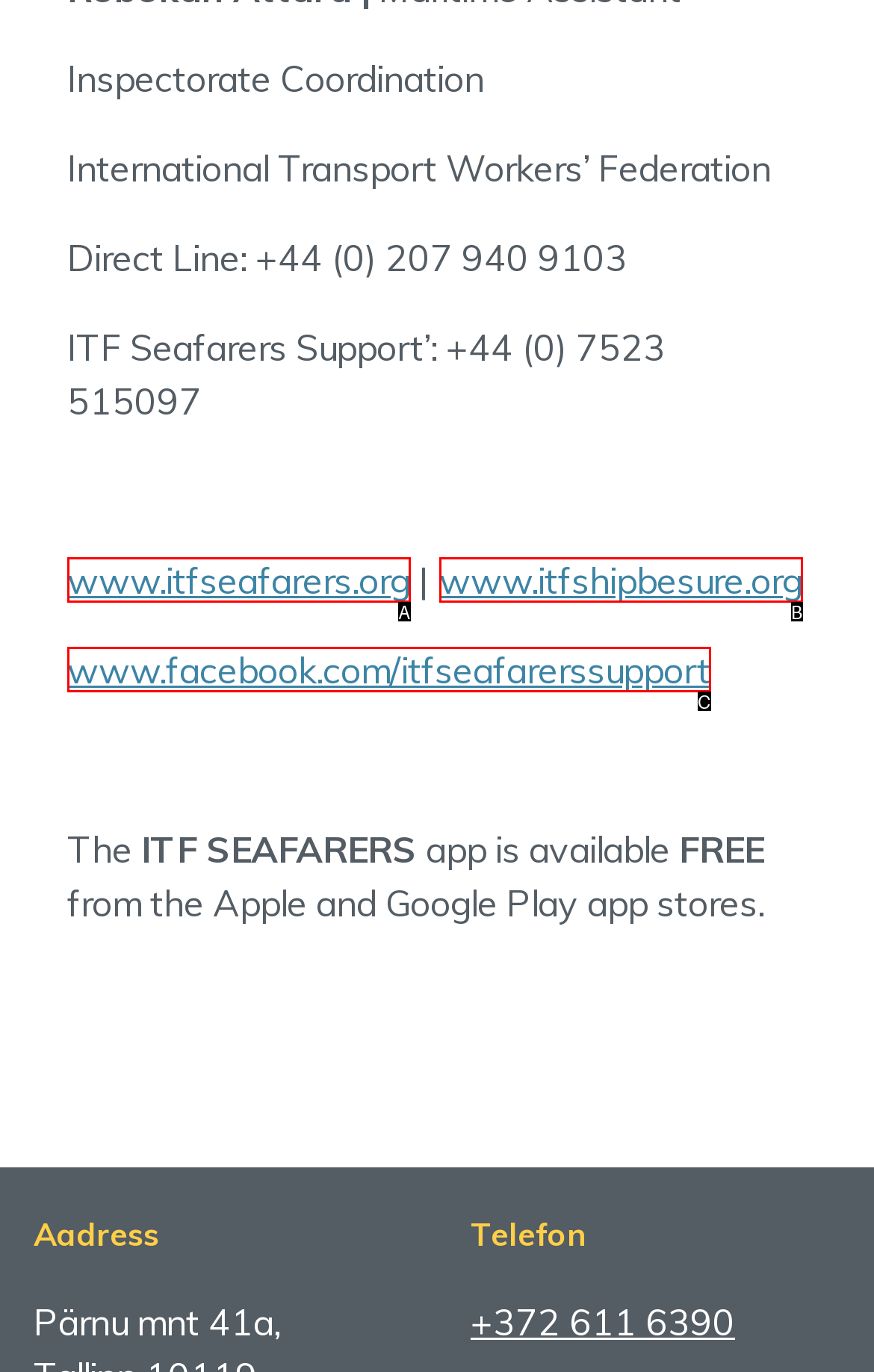Select the letter that corresponds to the description: www.itfshipbesure.org. Provide your answer using the option's letter.

B